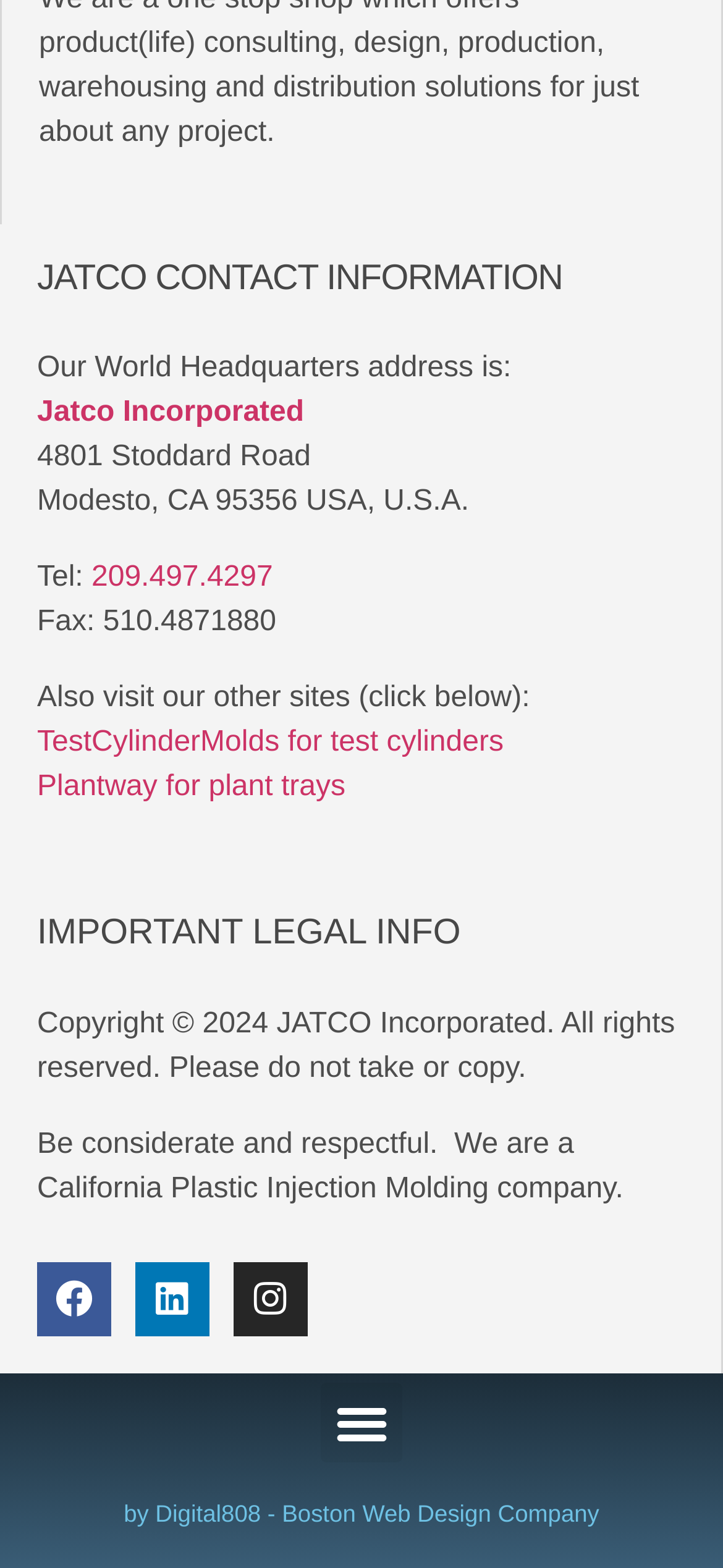What is the name of the web design company?
Look at the image and answer the question using a single word or phrase.

Digital808